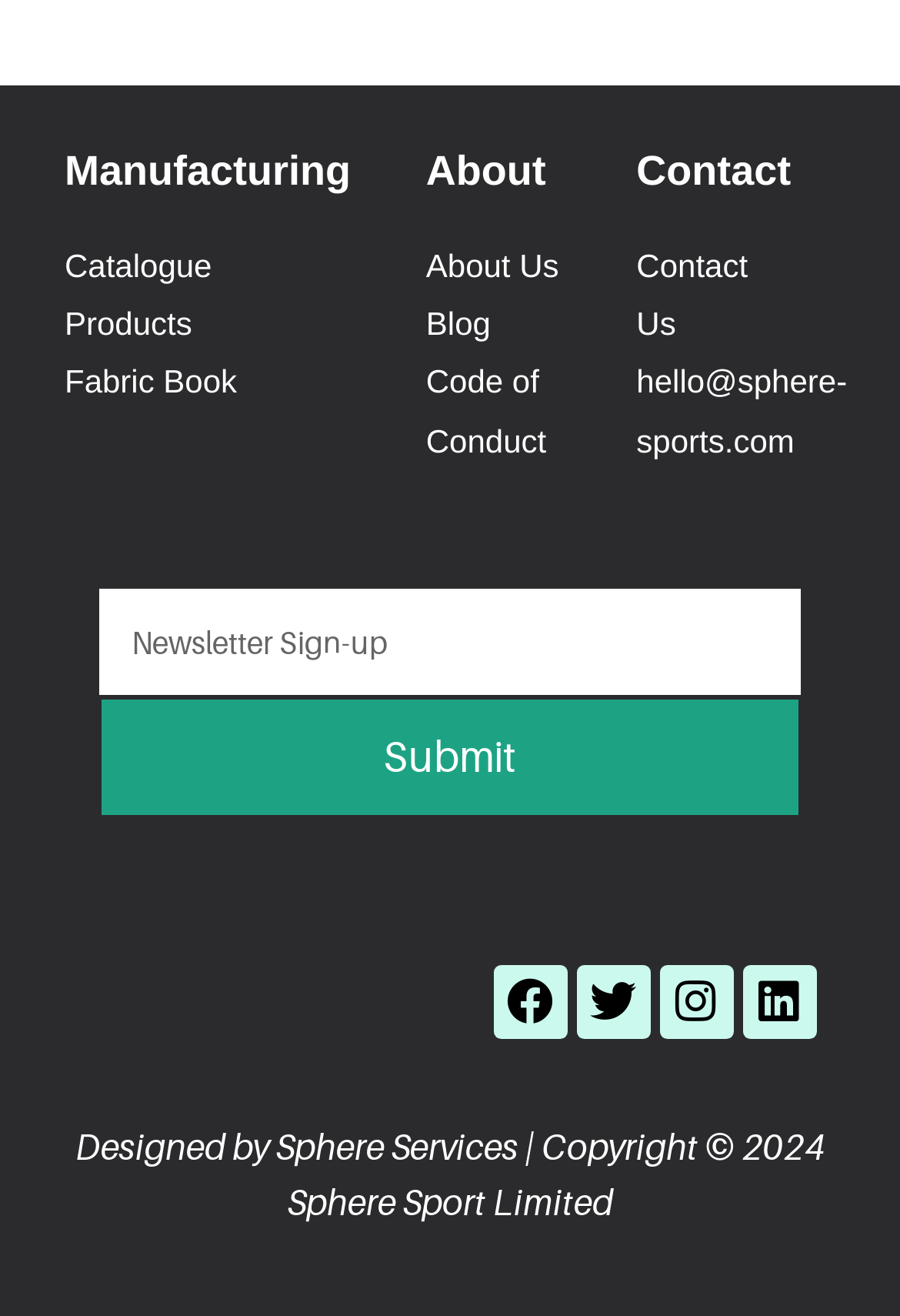Please identify the bounding box coordinates of the element's region that I should click in order to complete the following instruction: "Enter text in the textbox". The bounding box coordinates consist of four float numbers between 0 and 1, i.e., [left, top, right, bottom].

[0.11, 0.447, 0.89, 0.528]